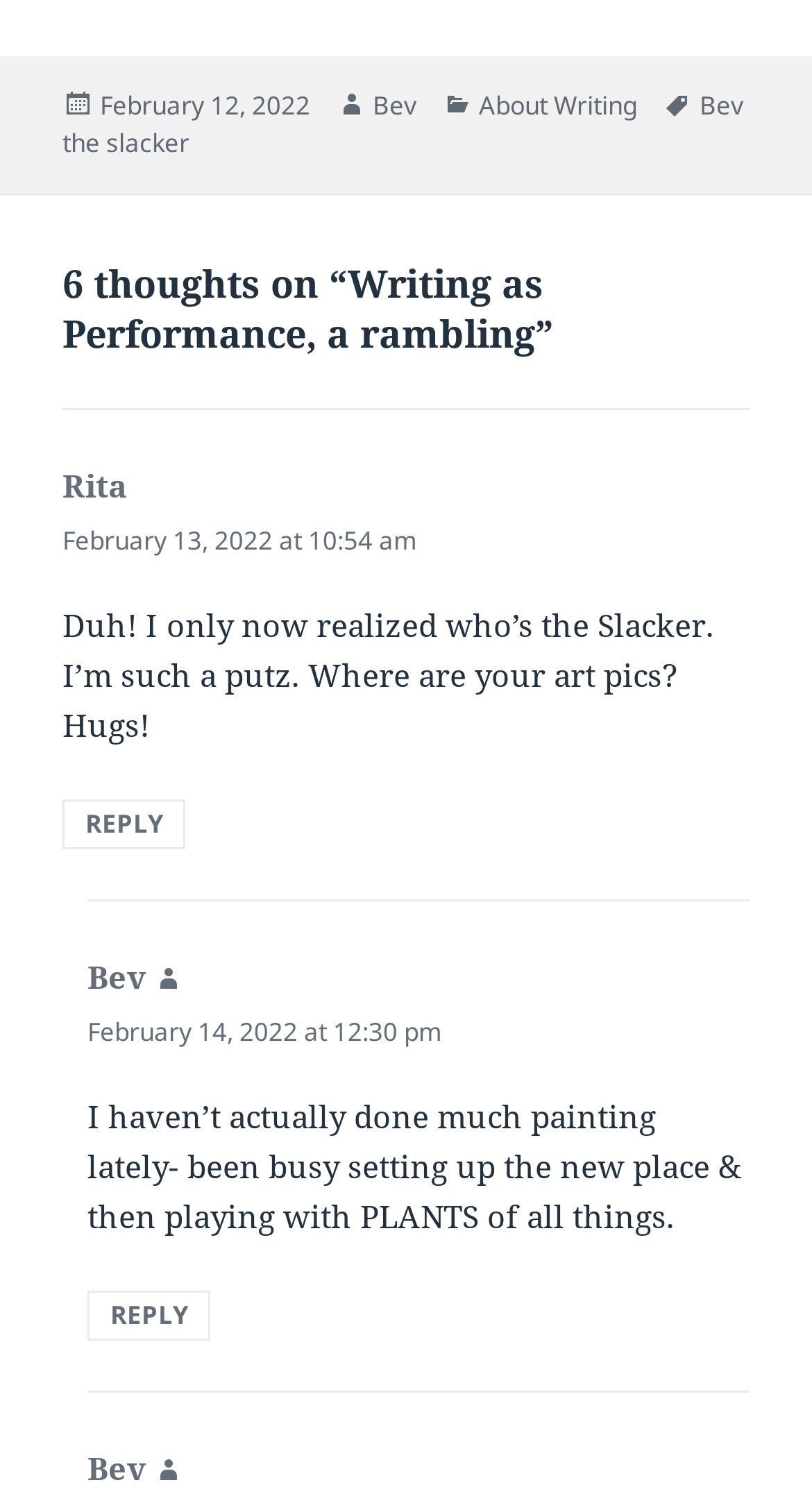Answer the question briefly using a single word or phrase: 
How many comments are there in the article?

3